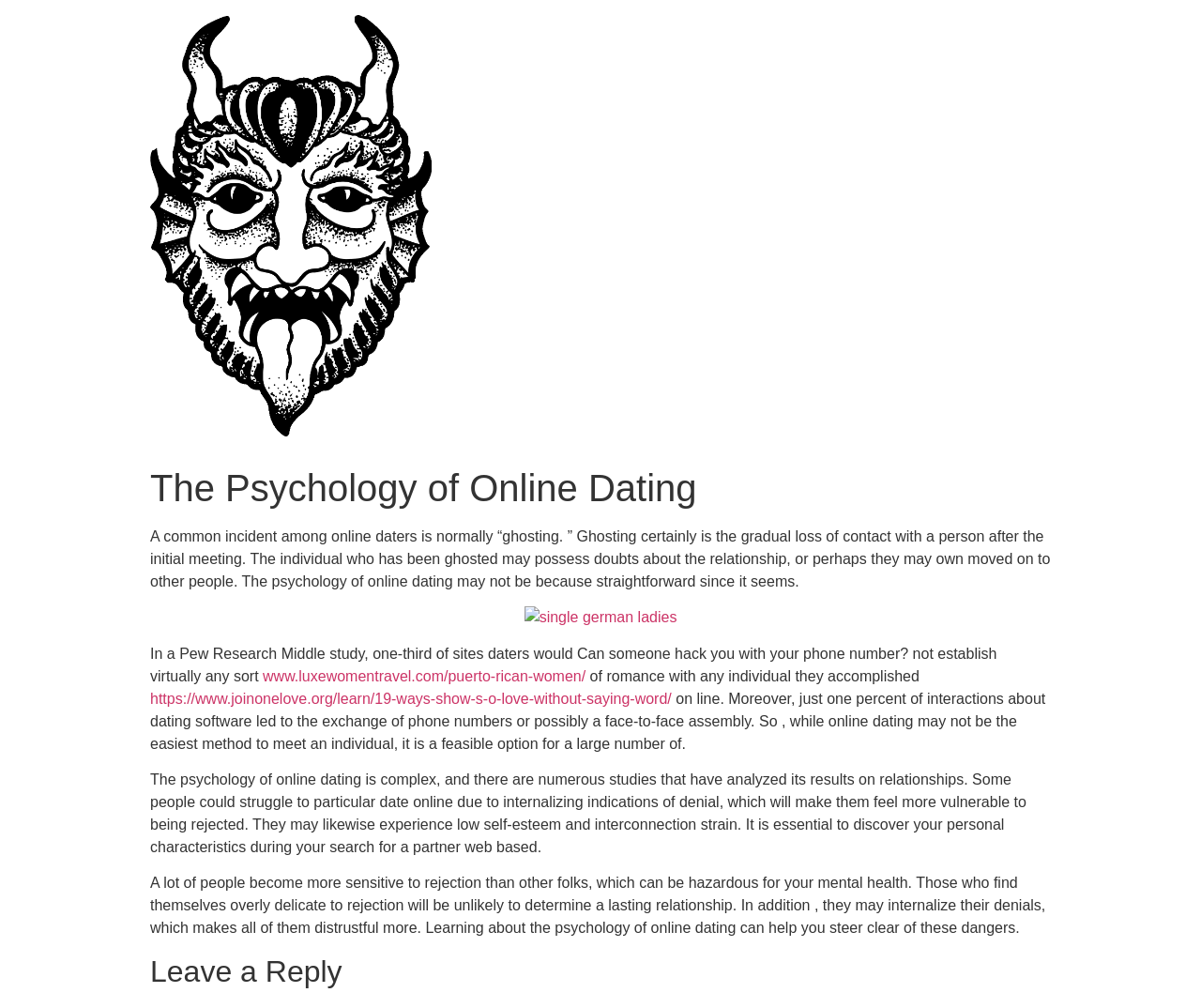Give a detailed account of the webpage.

The webpage is about the psychology of online dating, with a focus on the complexities and challenges of online relationships. At the top, there is a logo "Ragers" with a link and an image, followed by a header that reads "The Psychology of Online Dating". 

Below the header, there is a block of text that discusses the phenomenon of "ghosting" in online dating, where one person gradually loses contact with the other after the initial meeting. This is followed by a link to "single german ladies" with an accompanying image.

The webpage then presents statistics from a Pew Research Center study, stating that one-third of online daters do not establish any sort of romance with individuals they meet online. There are also links to external websites, including "www.luxewomentravel.com/puerto-rican-women/" and "https://www.joinonelove.org/learn/19-ways-show-s-o-love-without-saying-word/".

The text continues to discuss the challenges of online dating, including the low success rate of online interactions leading to face-to-face meetings. It also explores the psychological effects of online dating, such as internalizing signs of rejection, low self-esteem, and connection strain.

Towards the bottom of the page, there is a section of text that warns about the dangers of being overly sensitive to rejection, which can be detrimental to one's mental health. Finally, there is a heading that reads "Leave a Reply", suggesting that the webpage may allow users to comment or respond to the article.